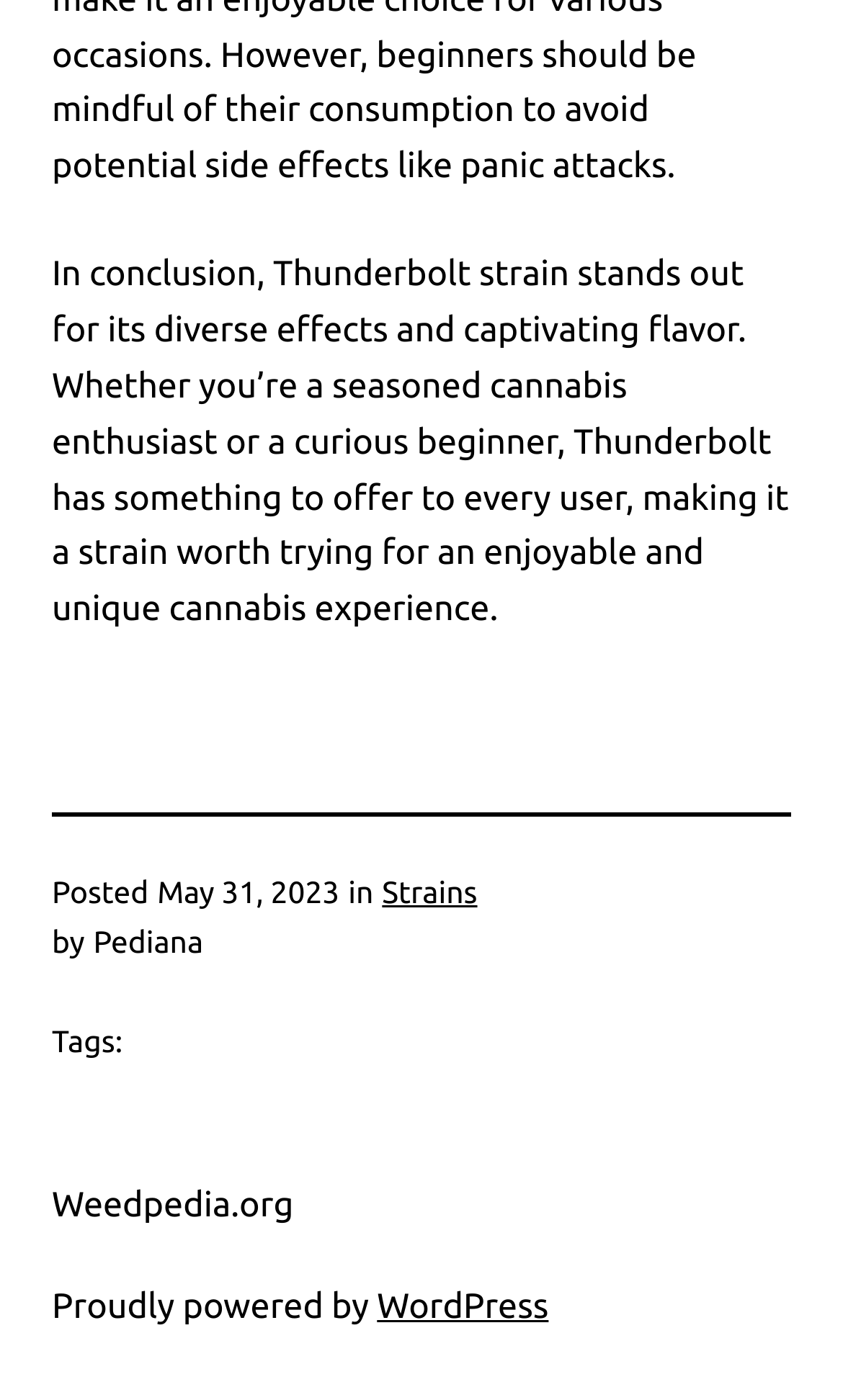Using the provided element description "Weedpedia.org", determine the bounding box coordinates of the UI element.

[0.062, 0.847, 0.348, 0.875]